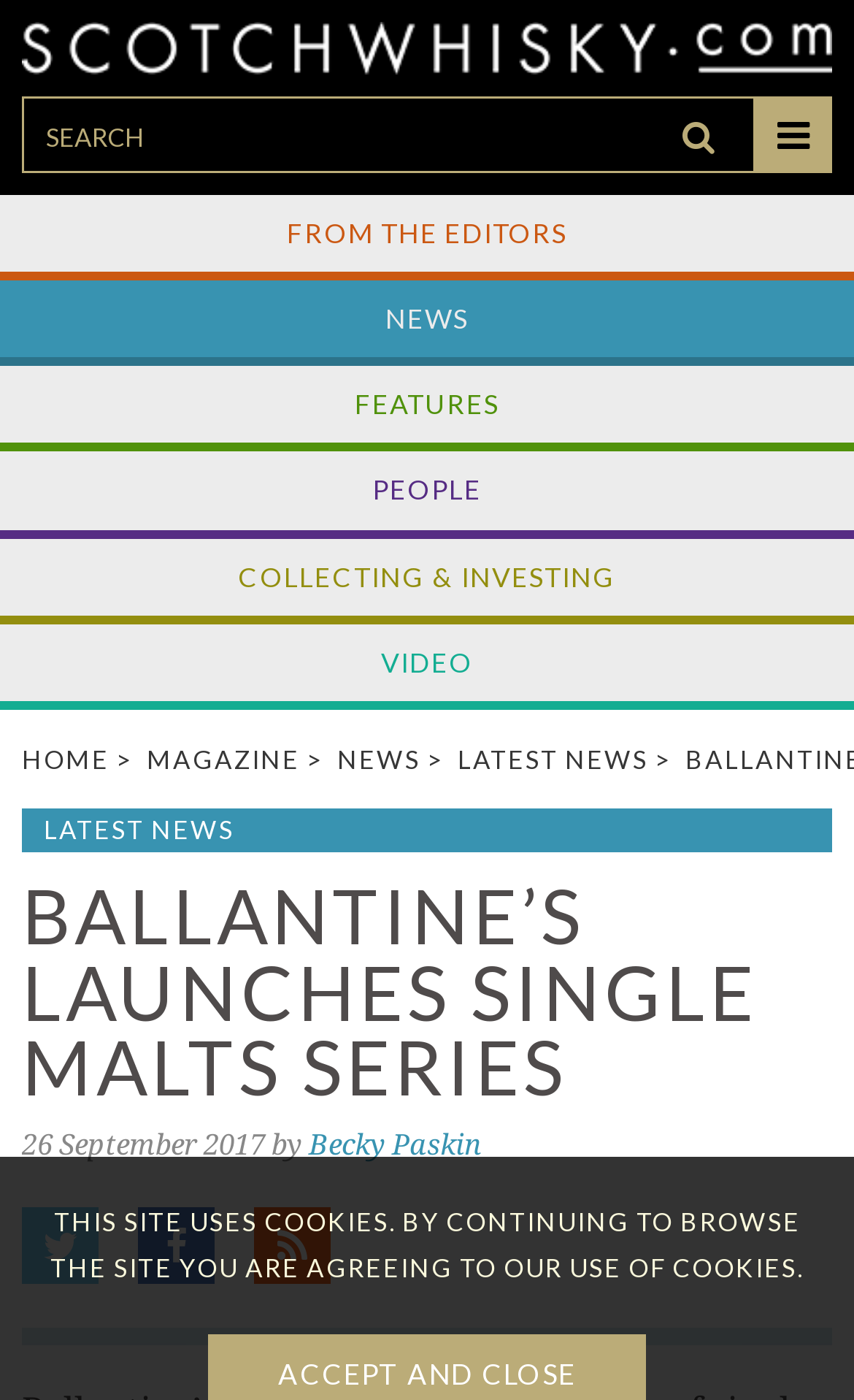Determine the bounding box coordinates in the format (top-left x, top-left y, bottom-right x, bottom-right y). Ensure all values are floating point numbers between 0 and 1. Identify the bounding box of the UI element described by: Becky Paskin

[0.362, 0.806, 0.564, 0.829]